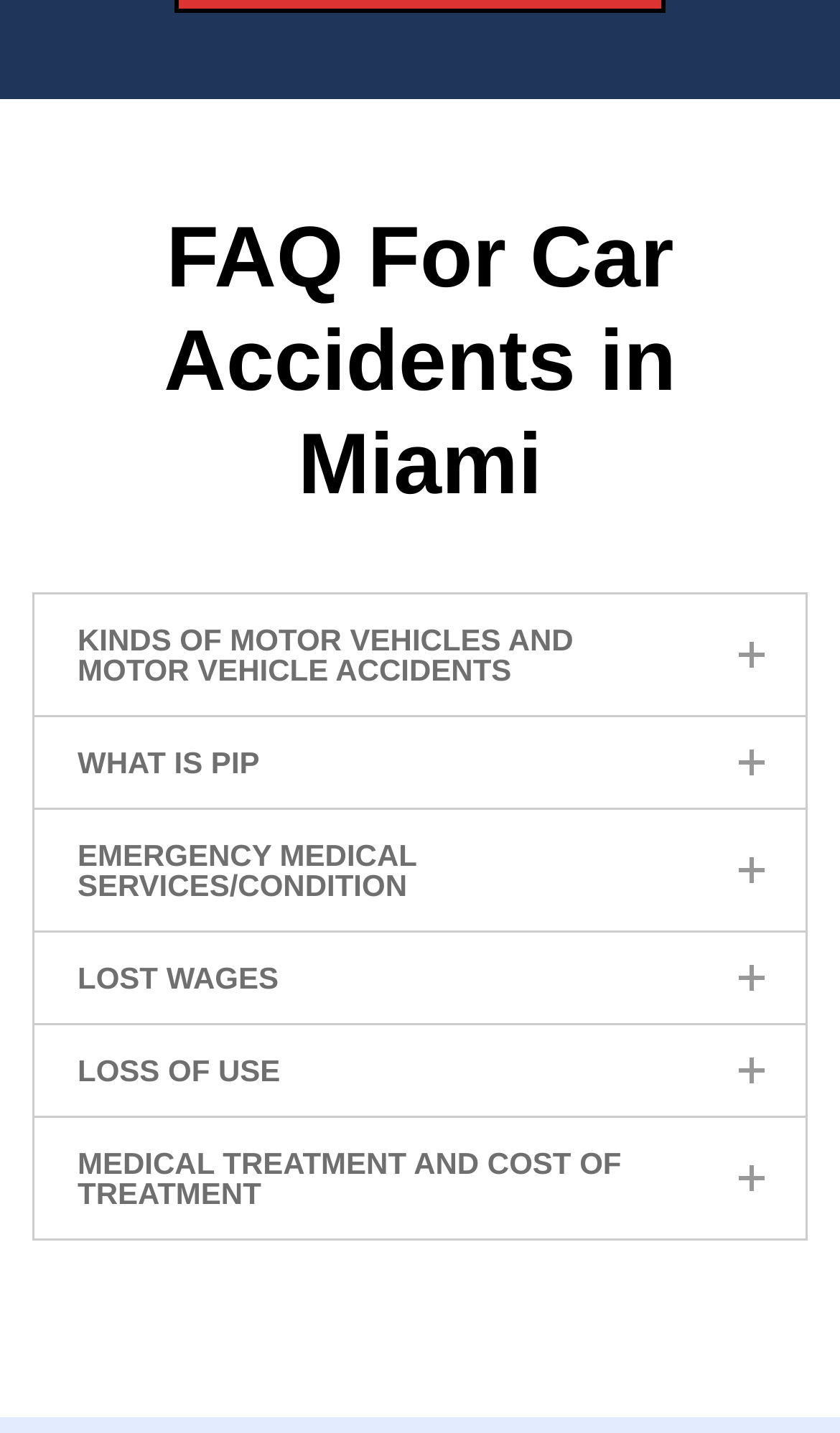How many links are there on the webpage?
Please provide a single word or phrase as your answer based on the image.

8